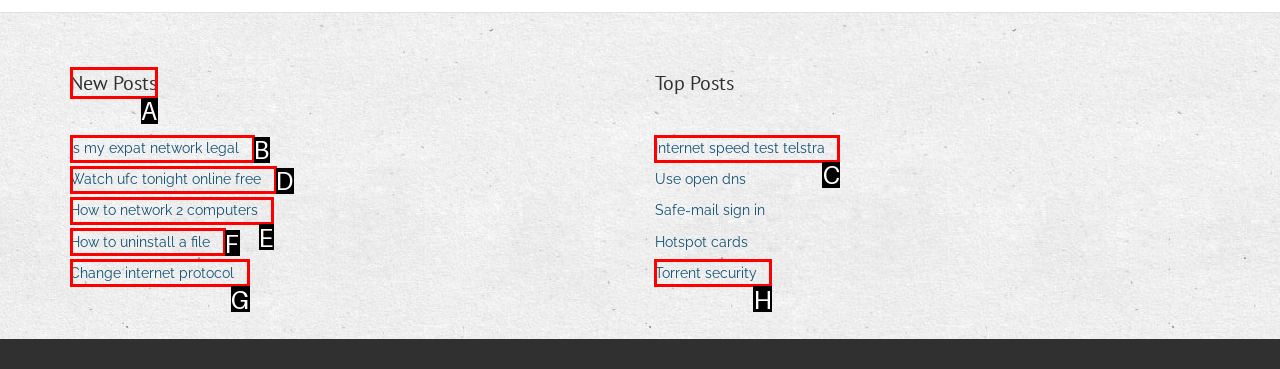Find the option you need to click to complete the following instruction: View new posts
Answer with the corresponding letter from the choices given directly.

A